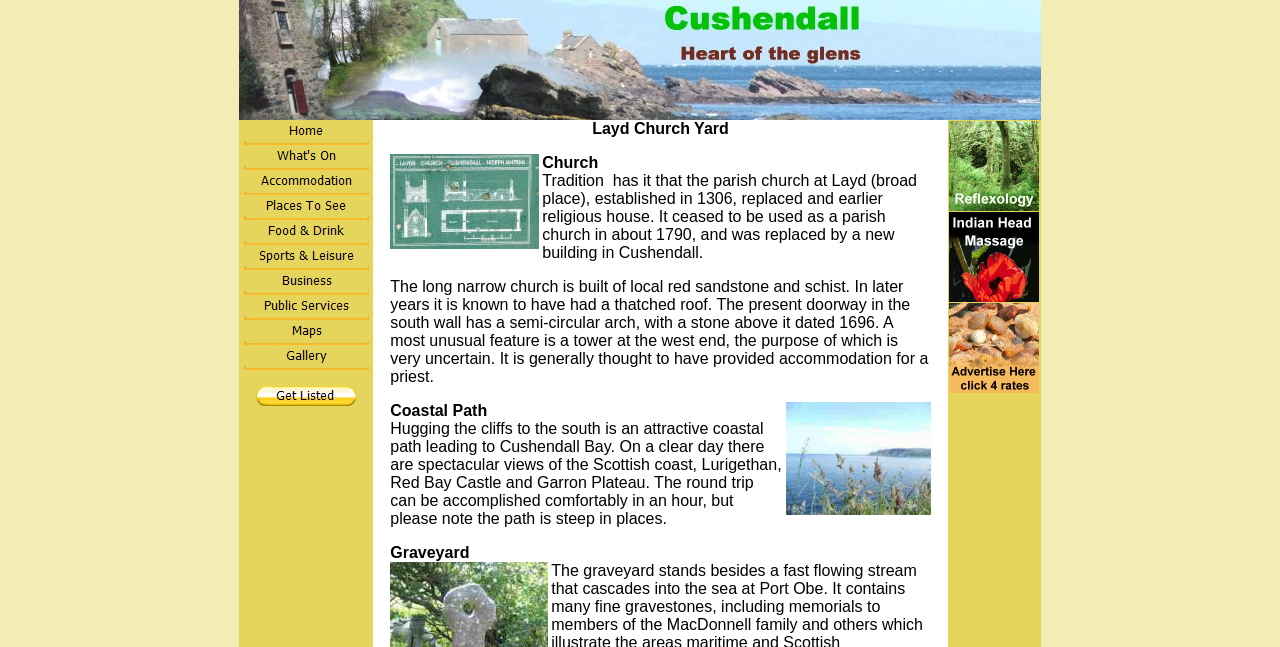Identify the bounding box coordinates for the region to click in order to carry out this instruction: "View Places To See". Provide the coordinates using four float numbers between 0 and 1, formatted as [left, top, right, bottom].

[0.19, 0.318, 0.288, 0.345]